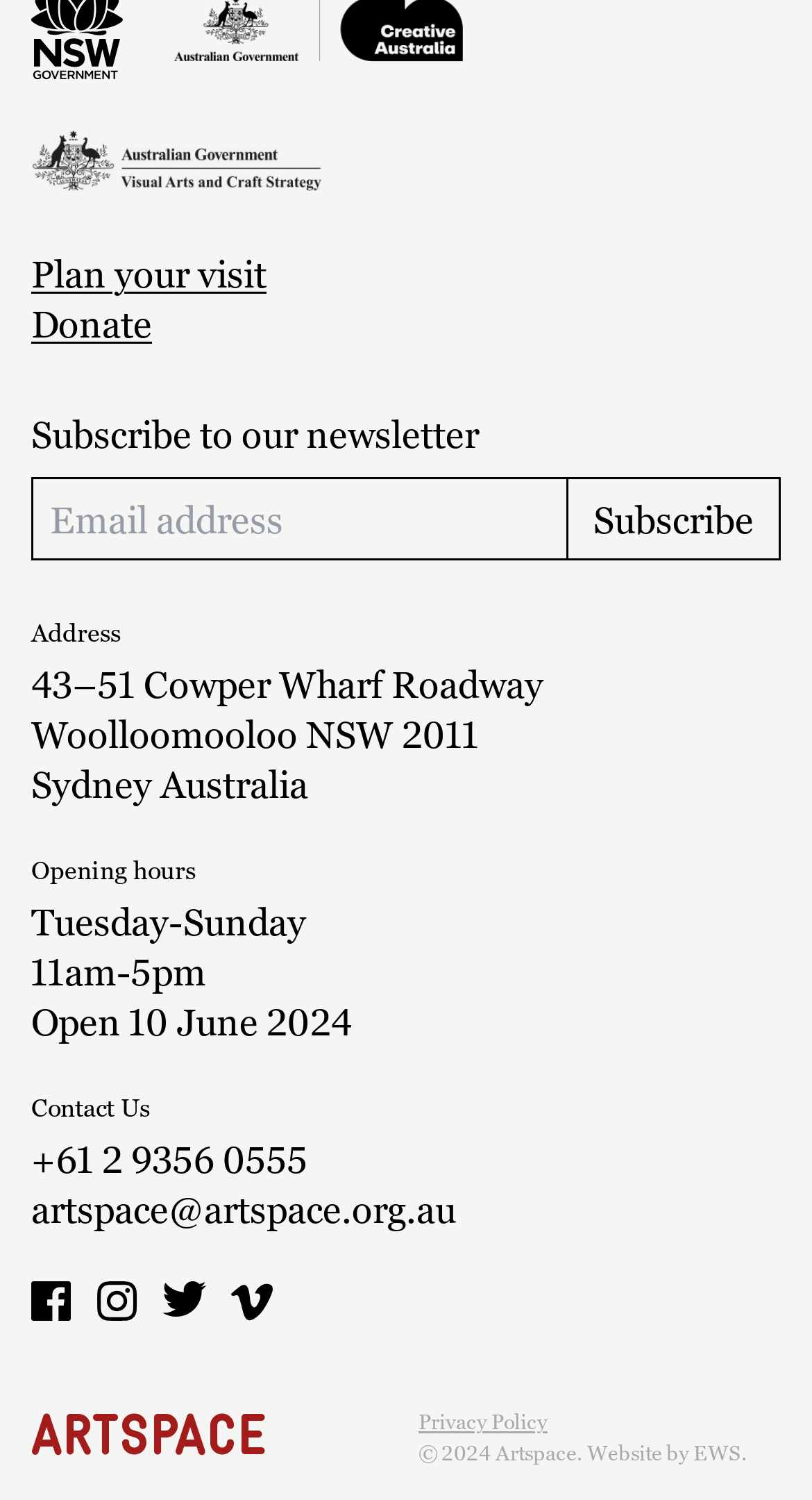Answer succinctly with a single word or phrase:
What is the address of Artspace?

43-51 Cowper Wharf Roadway, Woolloomooloo NSW 2011, Sydney Australia